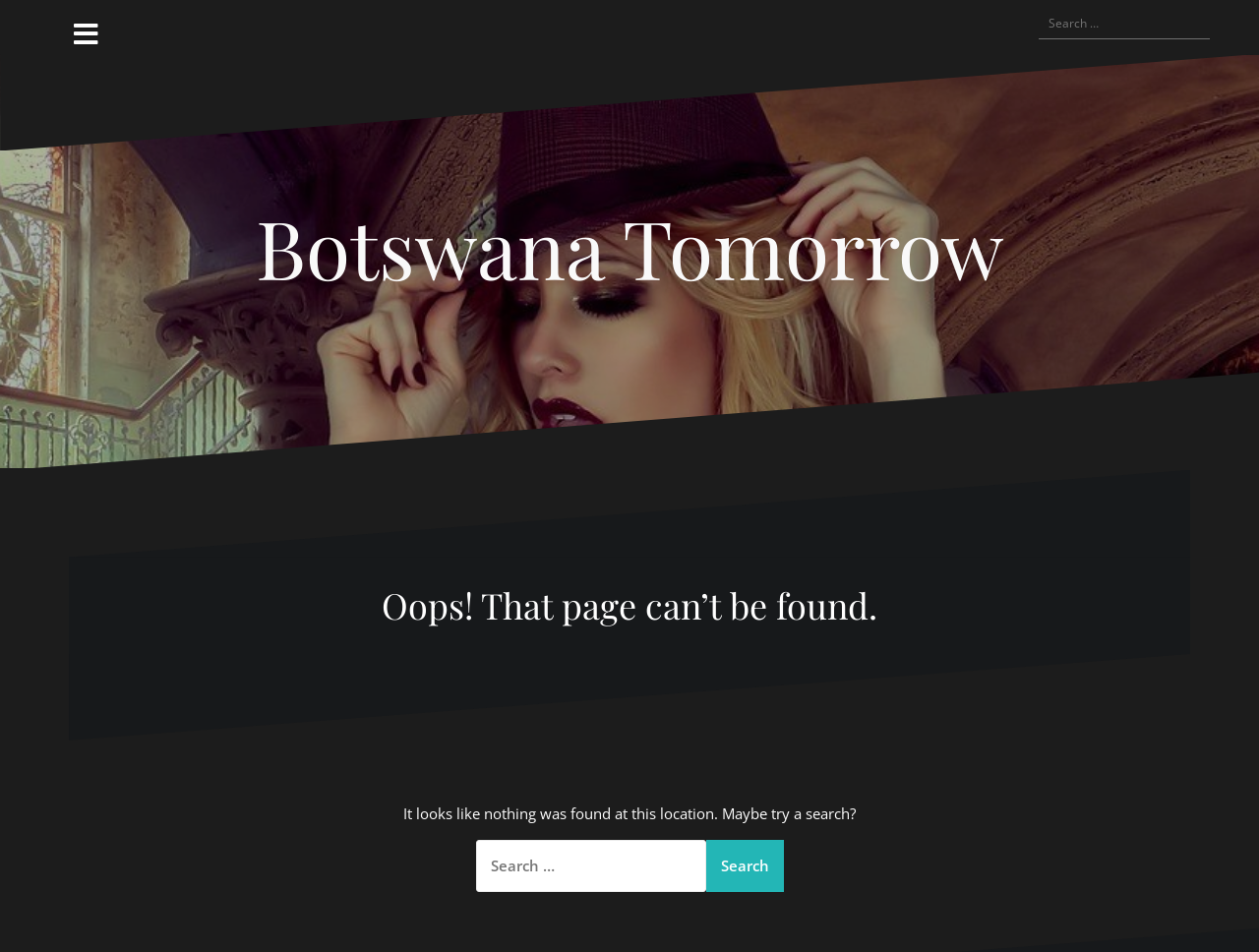Using the element description: "parent_node: Search for: value="Search"", determine the bounding box coordinates. The coordinates should be in the format [left, top, right, bottom], with values between 0 and 1.

[0.561, 0.882, 0.622, 0.937]